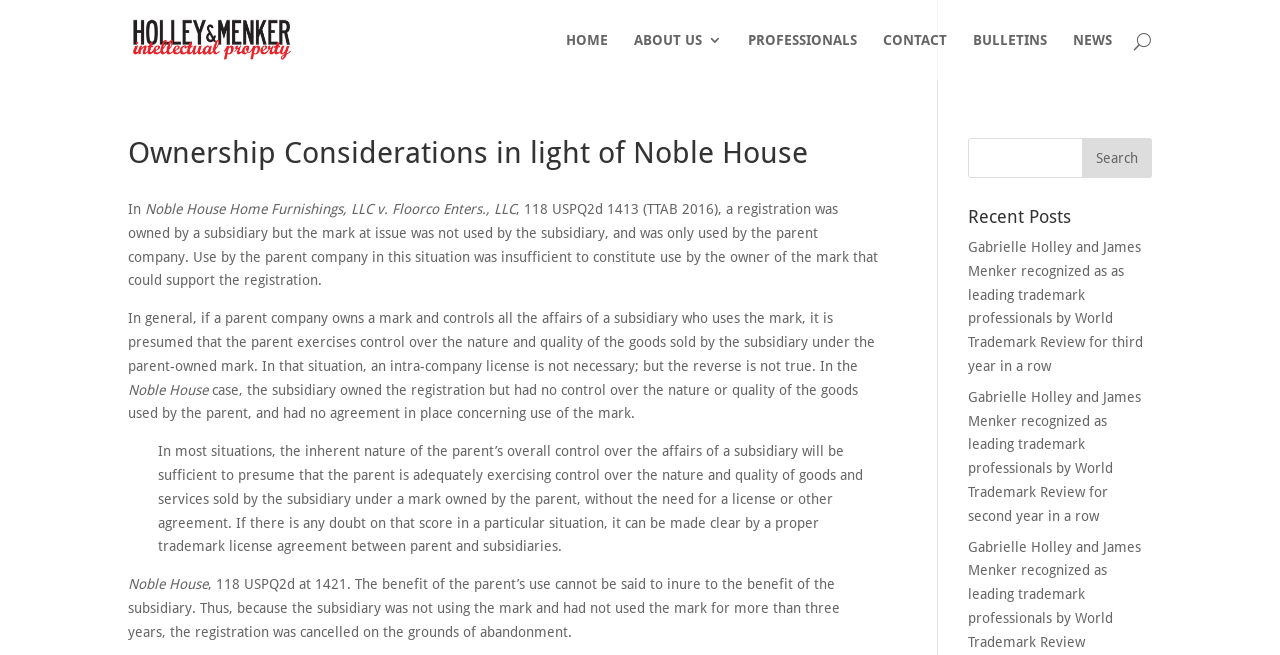What is the topic of the main content on the webpage? Using the information from the screenshot, answer with a single word or phrase.

Ownership Considerations